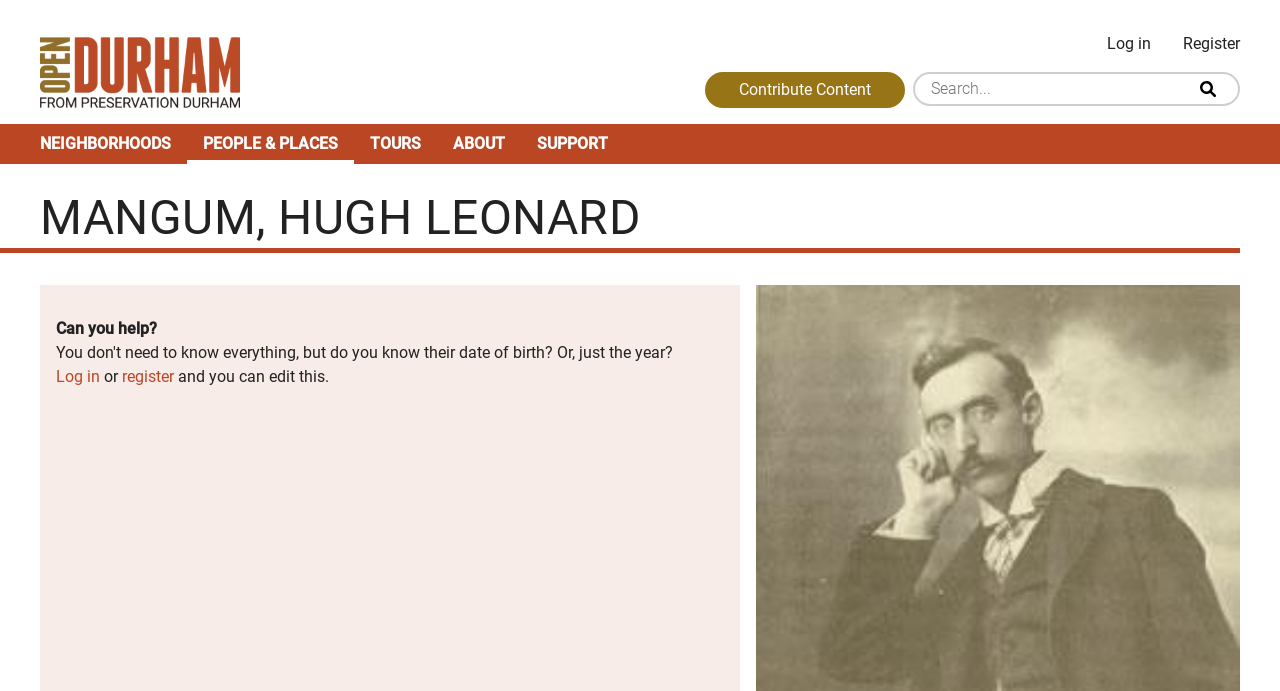What is the purpose of the textbox?
Provide a fully detailed and comprehensive answer to the question.

The textbox has a placeholder text 'Search...' and is accompanied by a 'Search' button, indicating that its purpose is to allow users to search for content on the website.